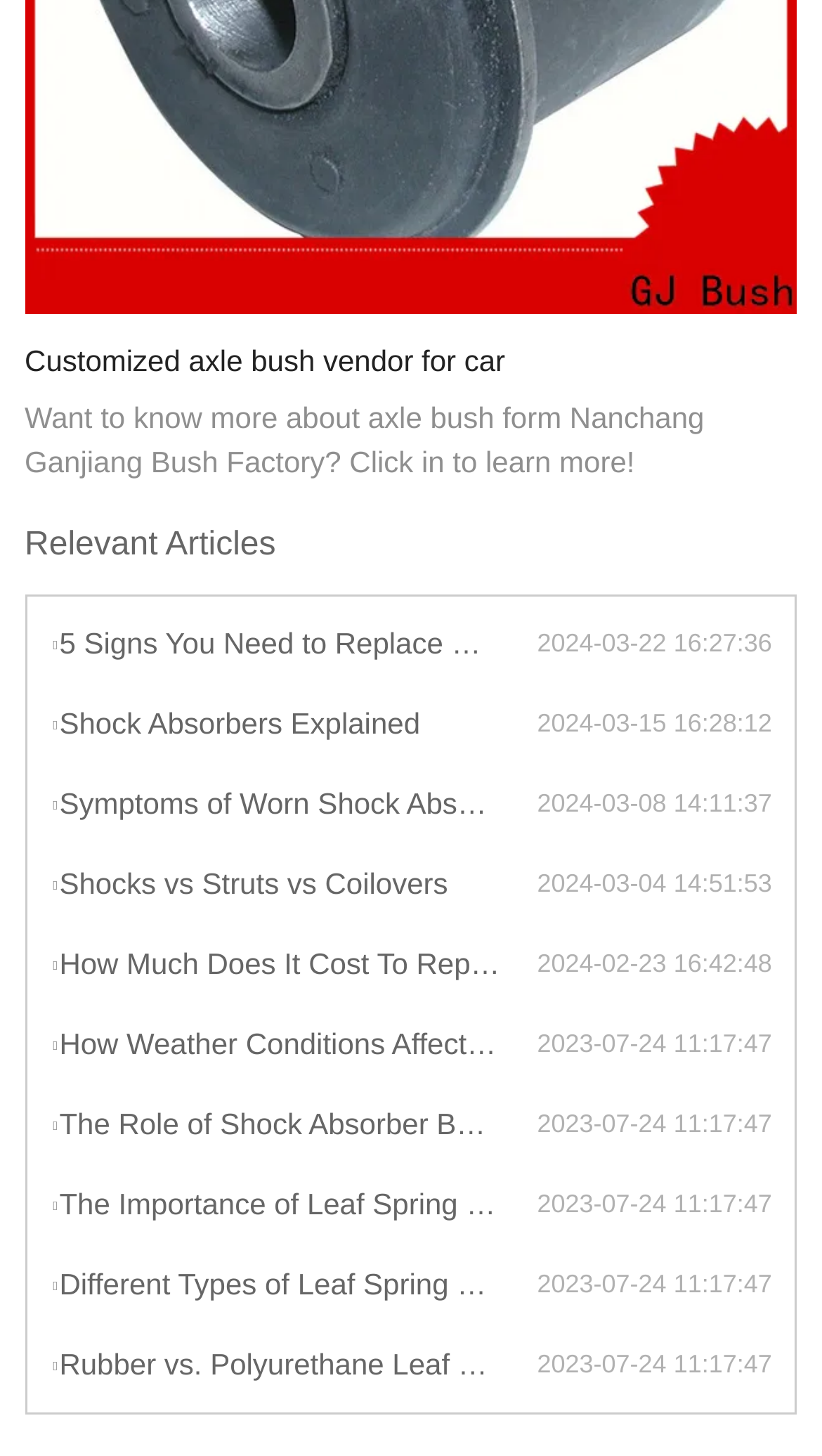What is the topic of the first article?
Answer with a single word or phrase by referring to the visual content.

Engine Mounts